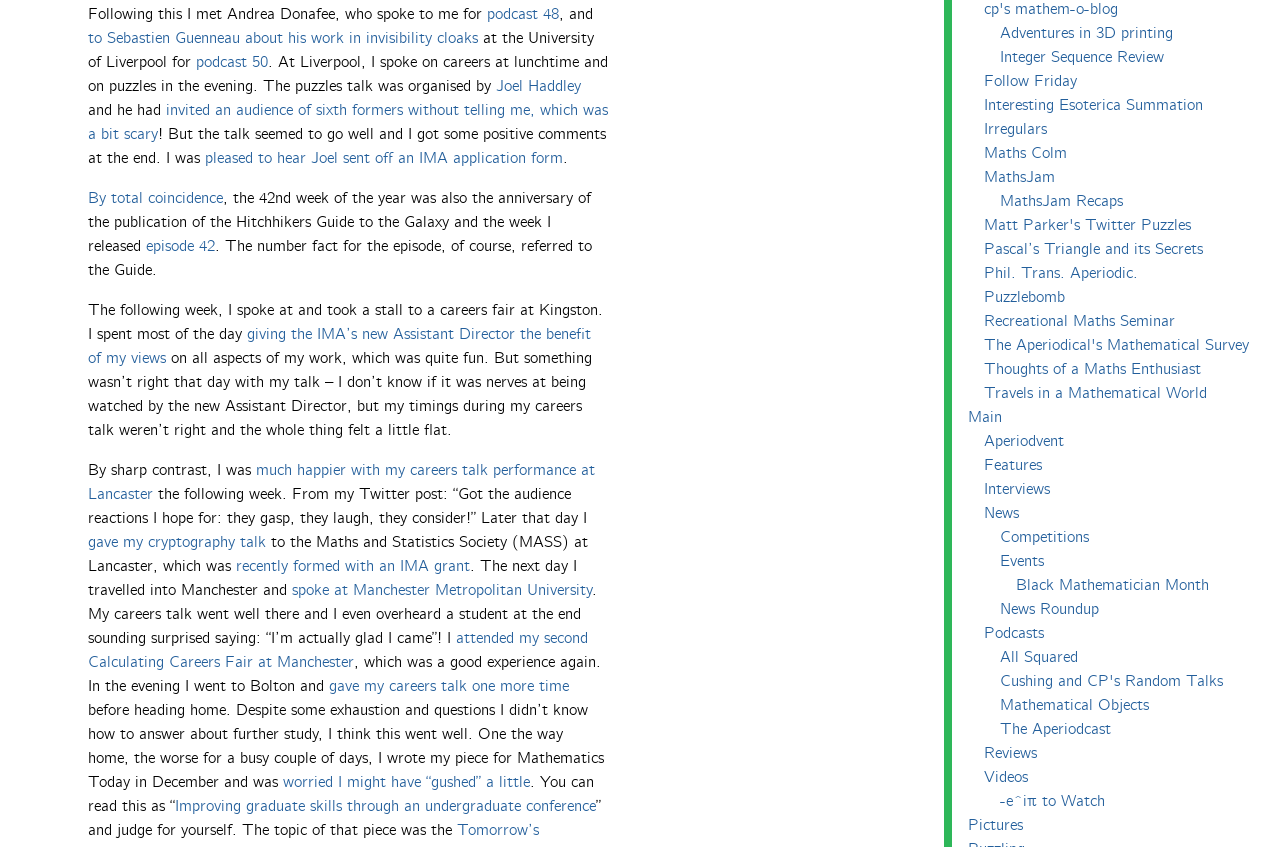What is the anniversary of the publication of the Hitchhiker's Guide to the Galaxy?
Give a detailed explanation using the information visible in the image.

According to the webpage content, the 42nd week of the year is also the anniversary of the publication of the Hitchhiker's Guide to the Galaxy, which is mentioned in the sentence 'By total coincidence, the 42nd week of the year was also the anniversary of the publication of the Hitchhiker’s Guide to the Galaxy and the week I released episode 42'.